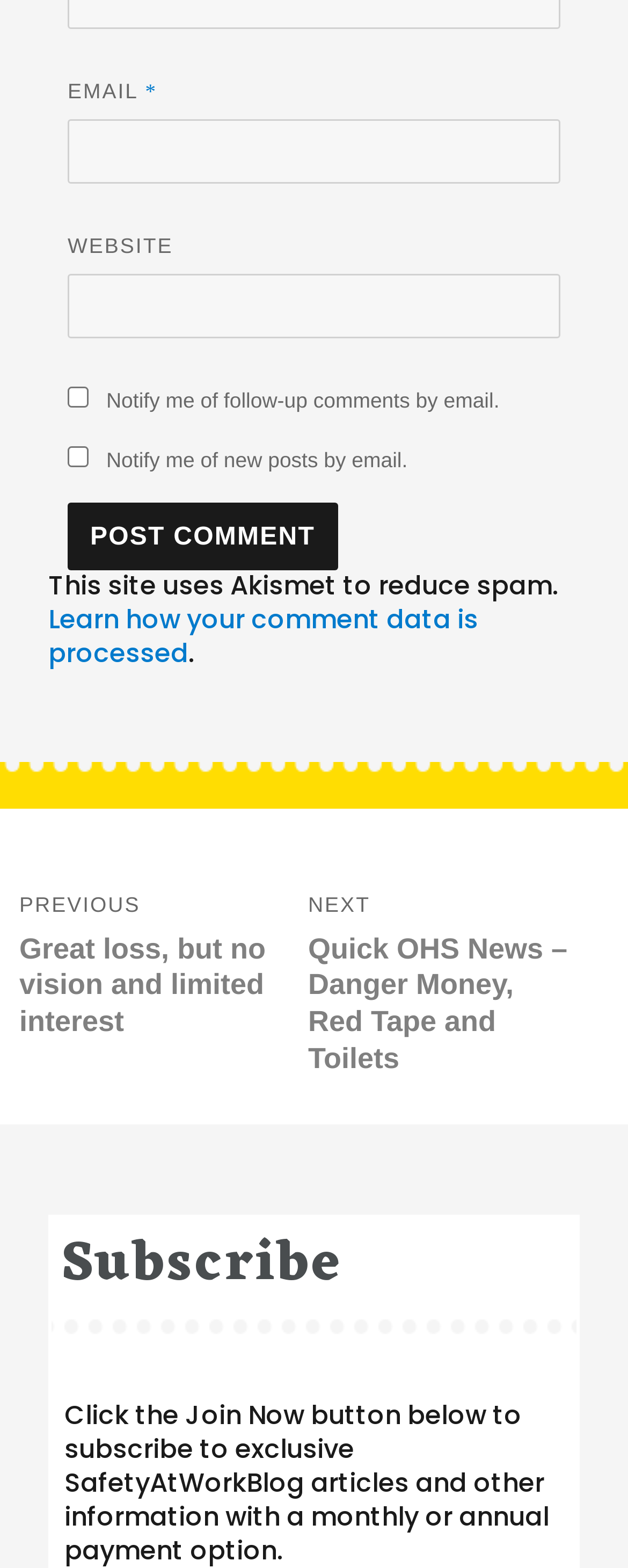Specify the bounding box coordinates of the area to click in order to execute this command: 'Click to post a comment'. The coordinates should consist of four float numbers ranging from 0 to 1, and should be formatted as [left, top, right, bottom].

[0.108, 0.321, 0.538, 0.364]